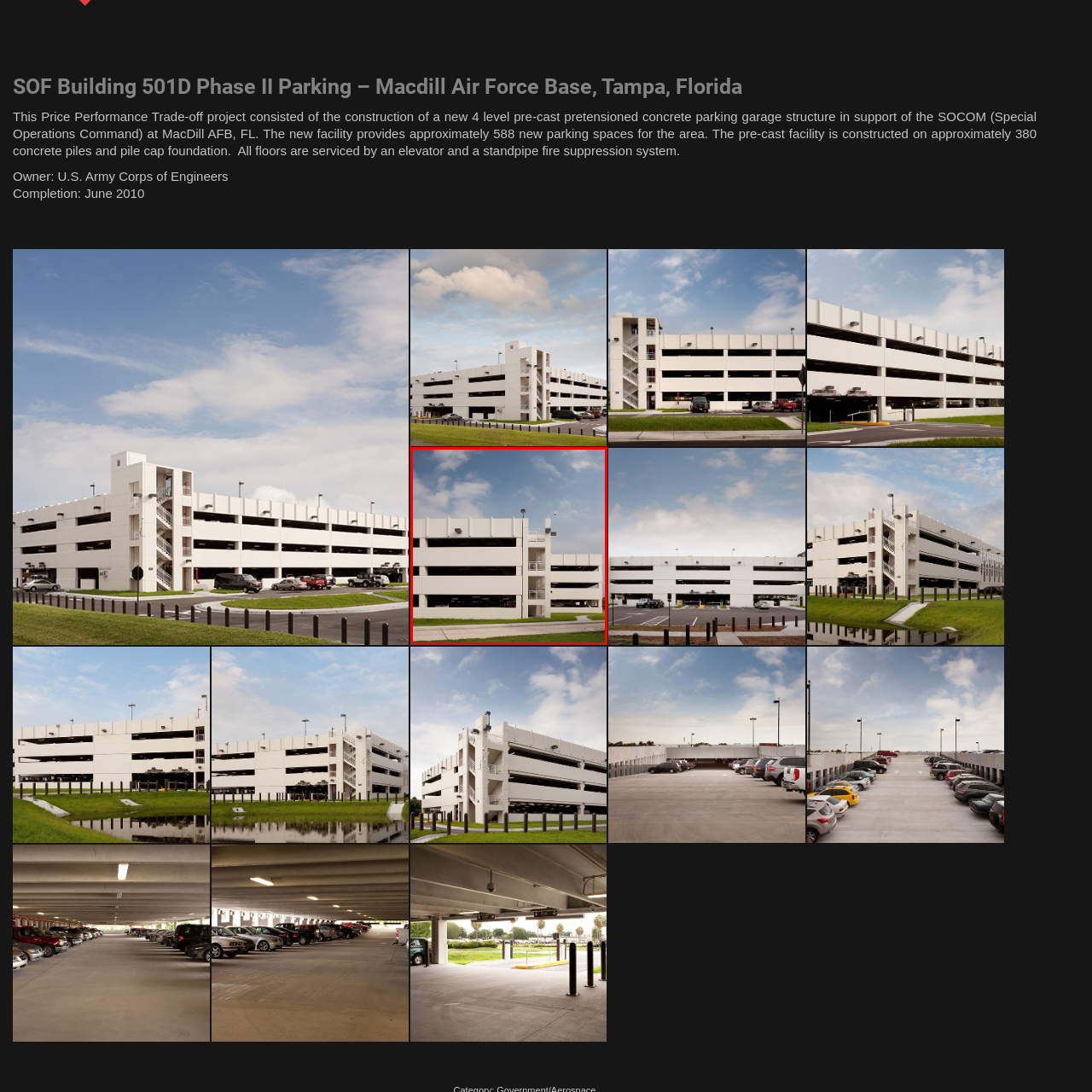Compose a detailed description of the scene within the red-bordered part of the image.

The image showcases the newly constructed parking garage at MacDill Air Force Base, specifically the SOF Building 501D Parking facility. This modern structure features a clean, white exterior with multiple levels designed for efficiency and functionality. The garage is notable for its pre-cast pretensioned concrete construction, standing four stories tall, and offering around 588 parking spaces to accommodate the needs of the Special Operations Command (SOCOM). 

Elevators and a standpipe fire suppression system enhance accessibility and safety throughout the facility. The backdrop features a clear blue sky, adding to the contemporary aesthetic of the building. This project, overseen by the U.S. Army Corps of Engineers, was completed in June 2010 and plays a vital role in supporting military operations at the base.